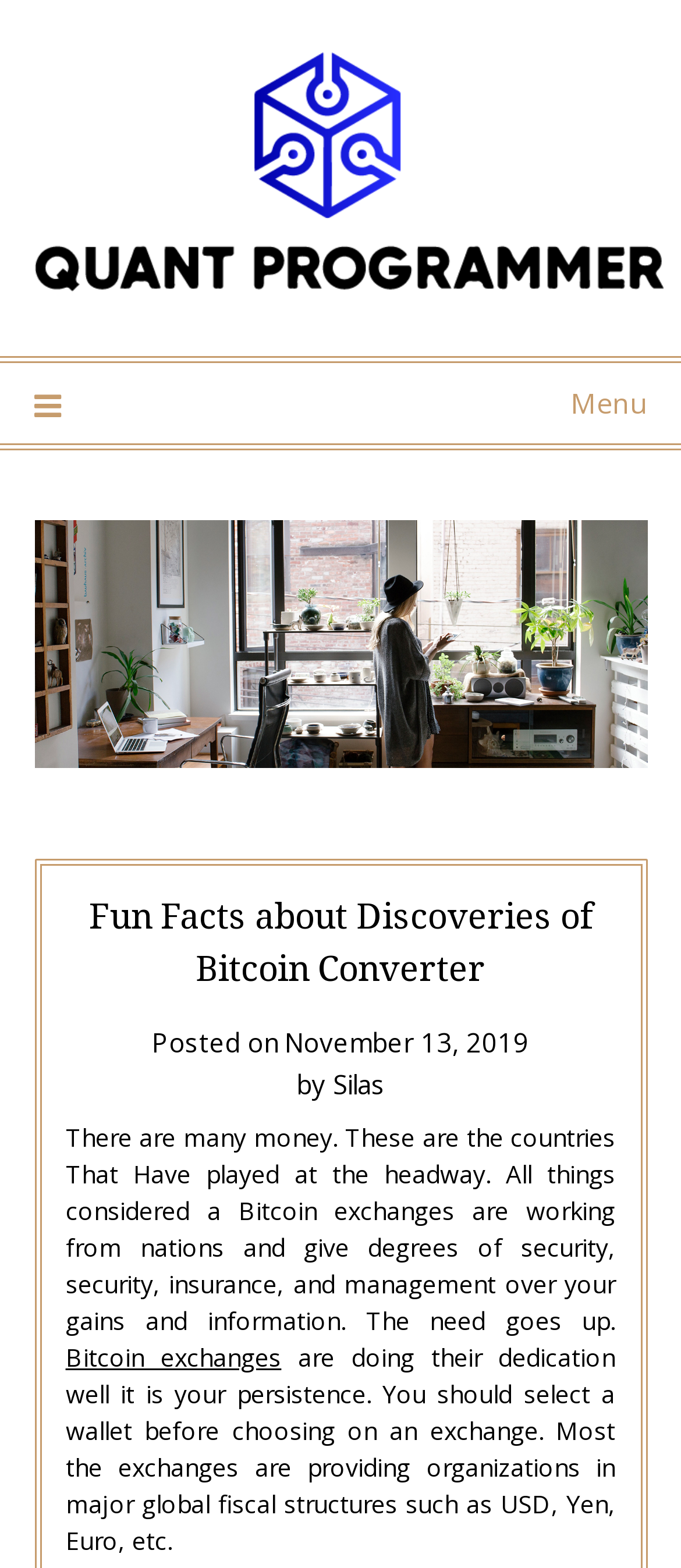Offer a detailed account of what is visible on the webpage.

The webpage is about "Fun Facts about Discoveries of Bitcoin Converter" and appears to be a blog post or article. At the top, there is a link to "Quant Programmer" accompanied by an image with the same name, positioned at the top-left corner of the page. Next to it, there is a menu link with an icon, which is not expanded.

Below the menu link, there is a larger image of "Quant Programmer" that spans almost the entire width of the page. Above this image, there is a header section that contains the title "Fun Facts about Discoveries of Bitcoin Converter" in a heading element. The title is positioned at the top-center of the page.

Under the title, there is a section that displays the post's metadata, including the text "Posted on" followed by a link to the date "November 13, 2019", and then the text "by" followed by a link to the author's name "Silas". This section is positioned below the title and is centered.

The main content of the page starts below the metadata section. There is a block of text that discusses Bitcoin exchanges, mentioning that they operate from various countries and provide different levels of security, insurance, and management over gains and information. Within this text, there is a link to "Bitcoin exchanges". The text continues, advising readers to select a wallet before choosing an exchange, as most exchanges provide services in major global fiscal structures such as USD, Yen, and Euro.

In total, there are 2 images, 5 links, and 5 blocks of text on the page. The layout is organized, with clear headings and concise text, making it easy to read and understand.